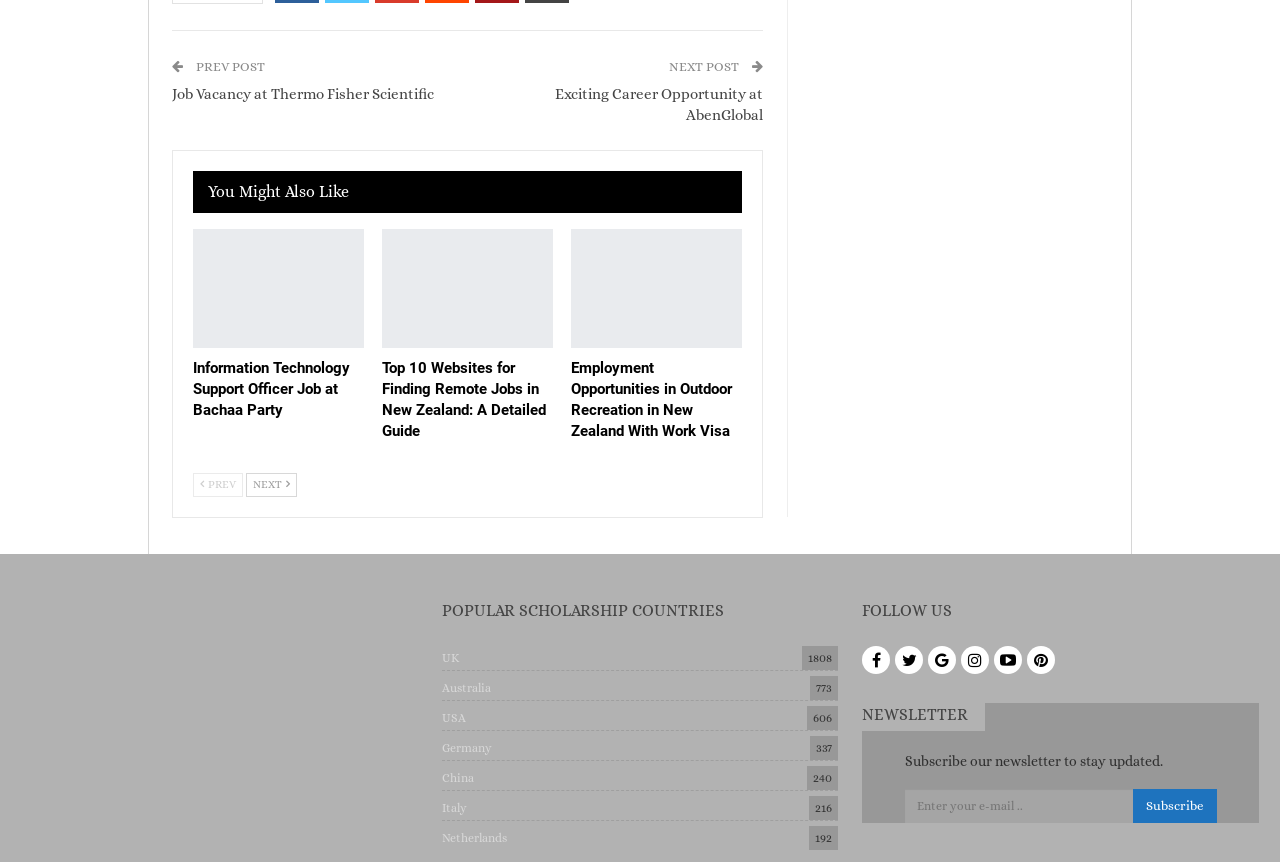Please specify the bounding box coordinates for the clickable region that will help you carry out the instruction: "Click on the 'UK 1808' link".

[0.345, 0.756, 0.358, 0.772]